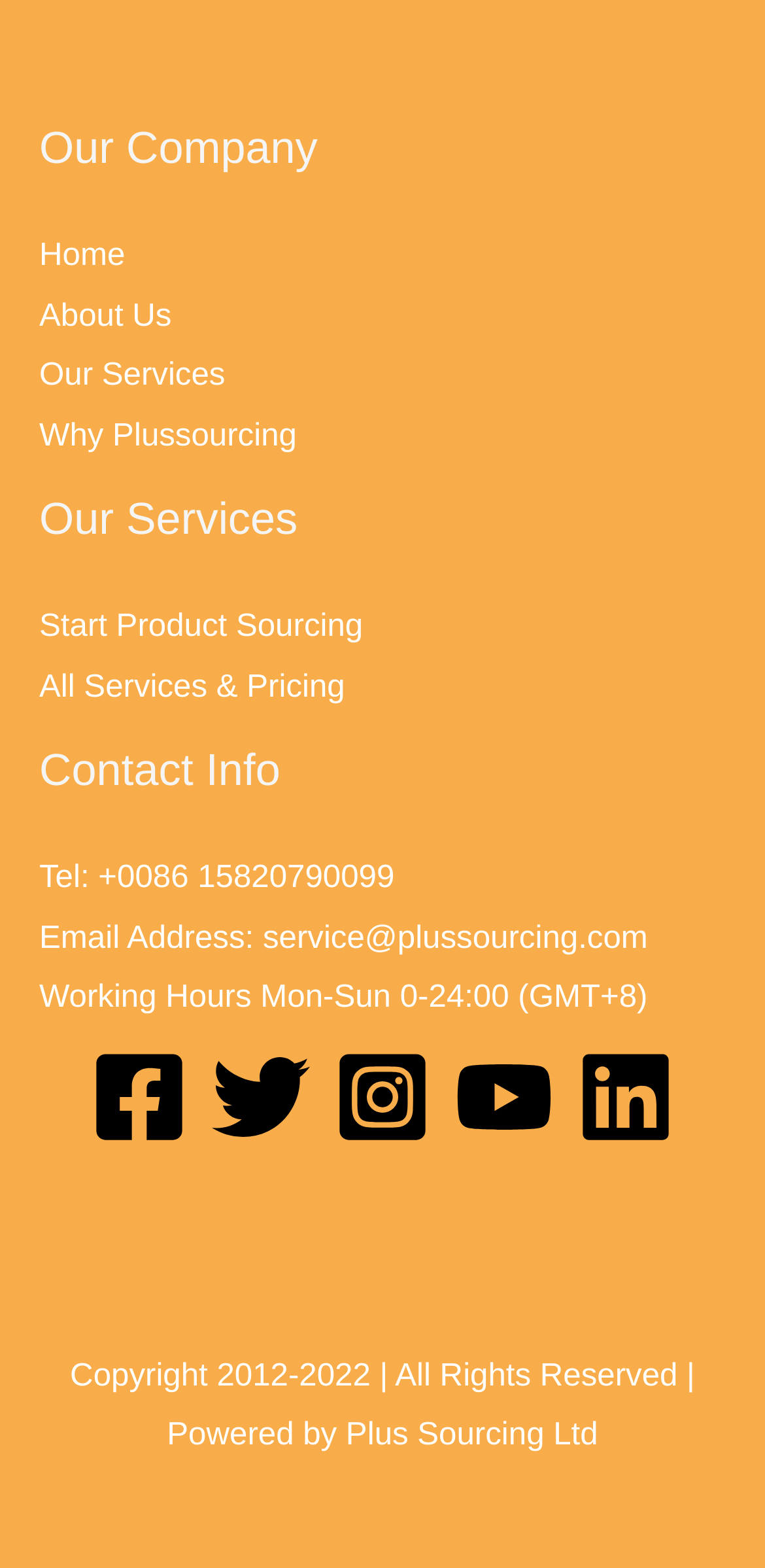Please mark the clickable region by giving the bounding box coordinates needed to complete this instruction: "Contact us Welsh Government and our main services".

None